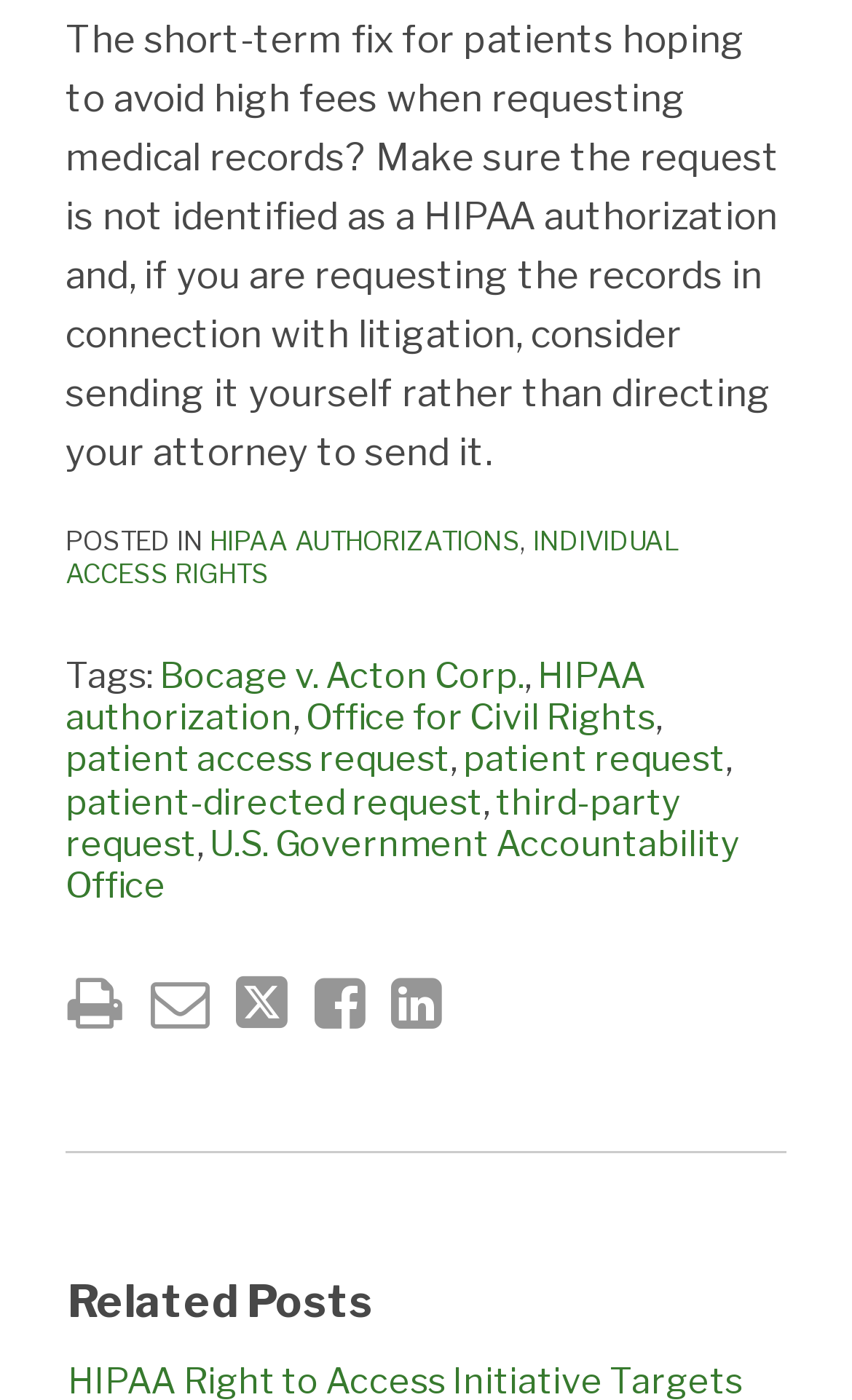Specify the bounding box coordinates of the area that needs to be clicked to achieve the following instruction: "Read the post about Bocage v. Acton Corp.".

[0.187, 0.468, 0.615, 0.498]